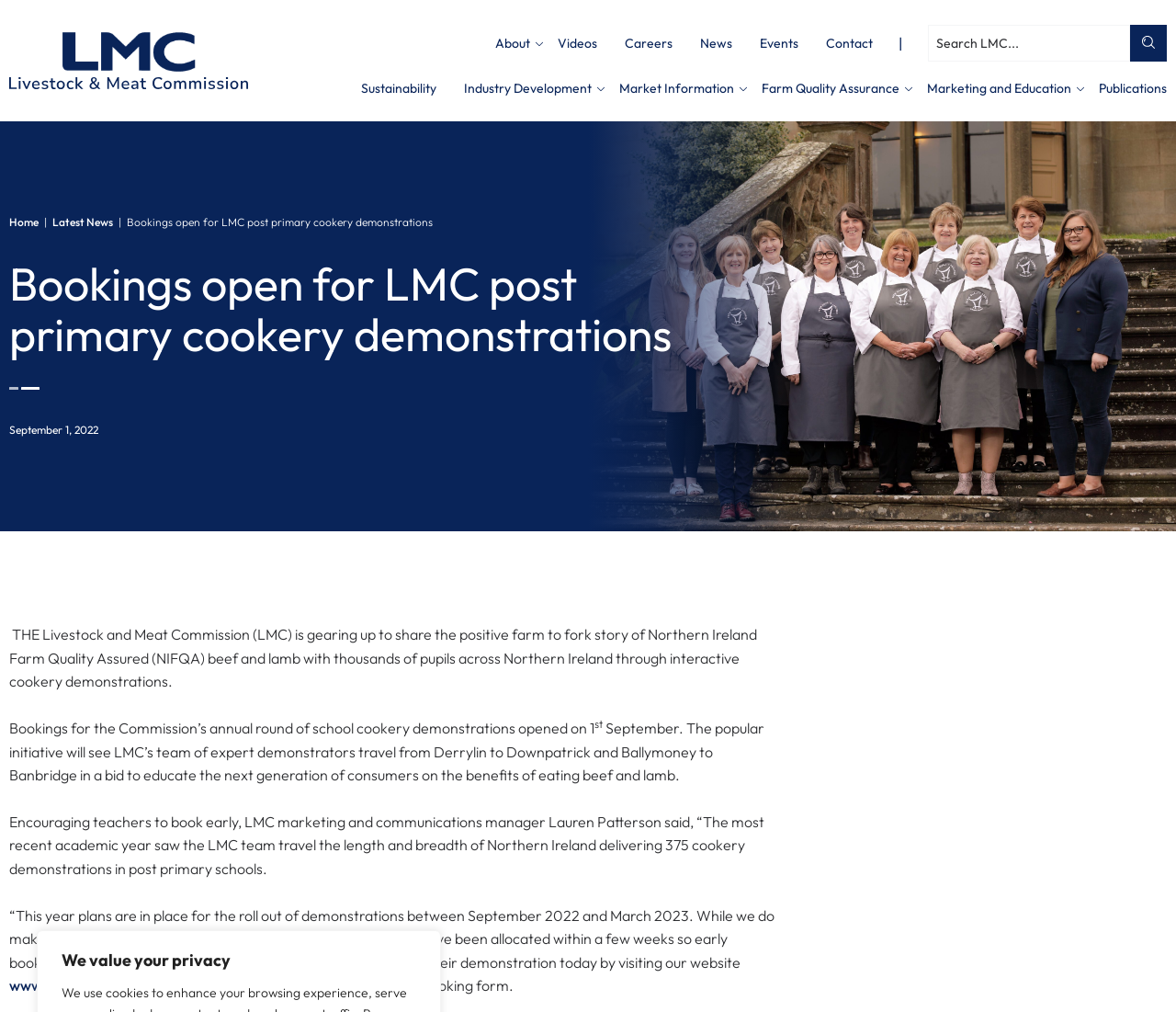How many cookery demonstrations were delivered in the previous academic year?
Please provide a detailed and comprehensive answer to the question.

According to the webpage, the LMC team delivered 375 cookery demonstrations in post primary schools in the previous academic year, as stated in the quote from Lauren Patterson, LMC marketing and communications manager.